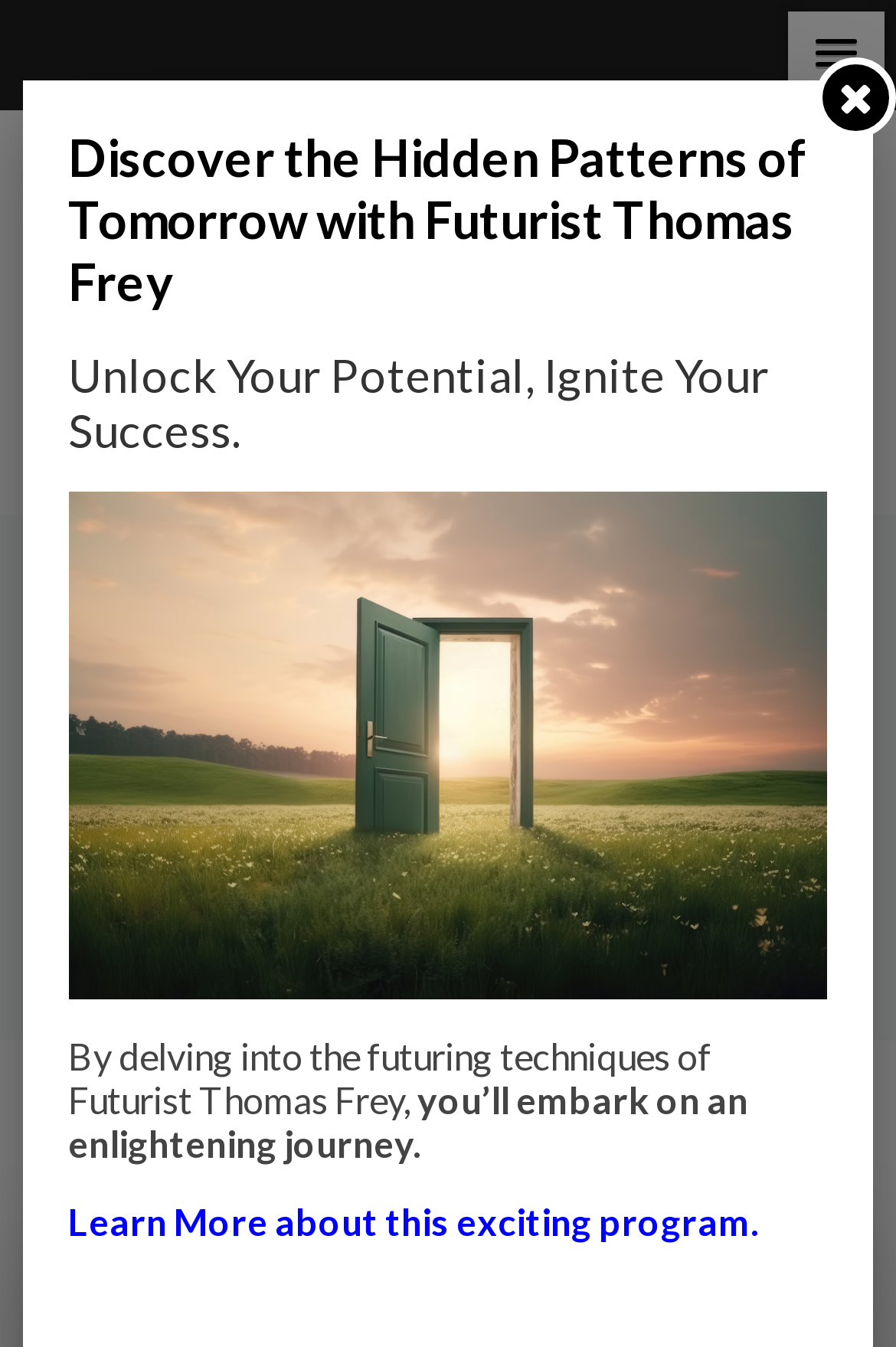Using the webpage screenshot, find the UI element described by Analysis. Provide the bounding box coordinates in the format (top-left x, top-left y, bottom-right x, bottom-right y), ensuring all values are floating point numbers between 0 and 1.

[0.394, 0.591, 0.573, 0.635]